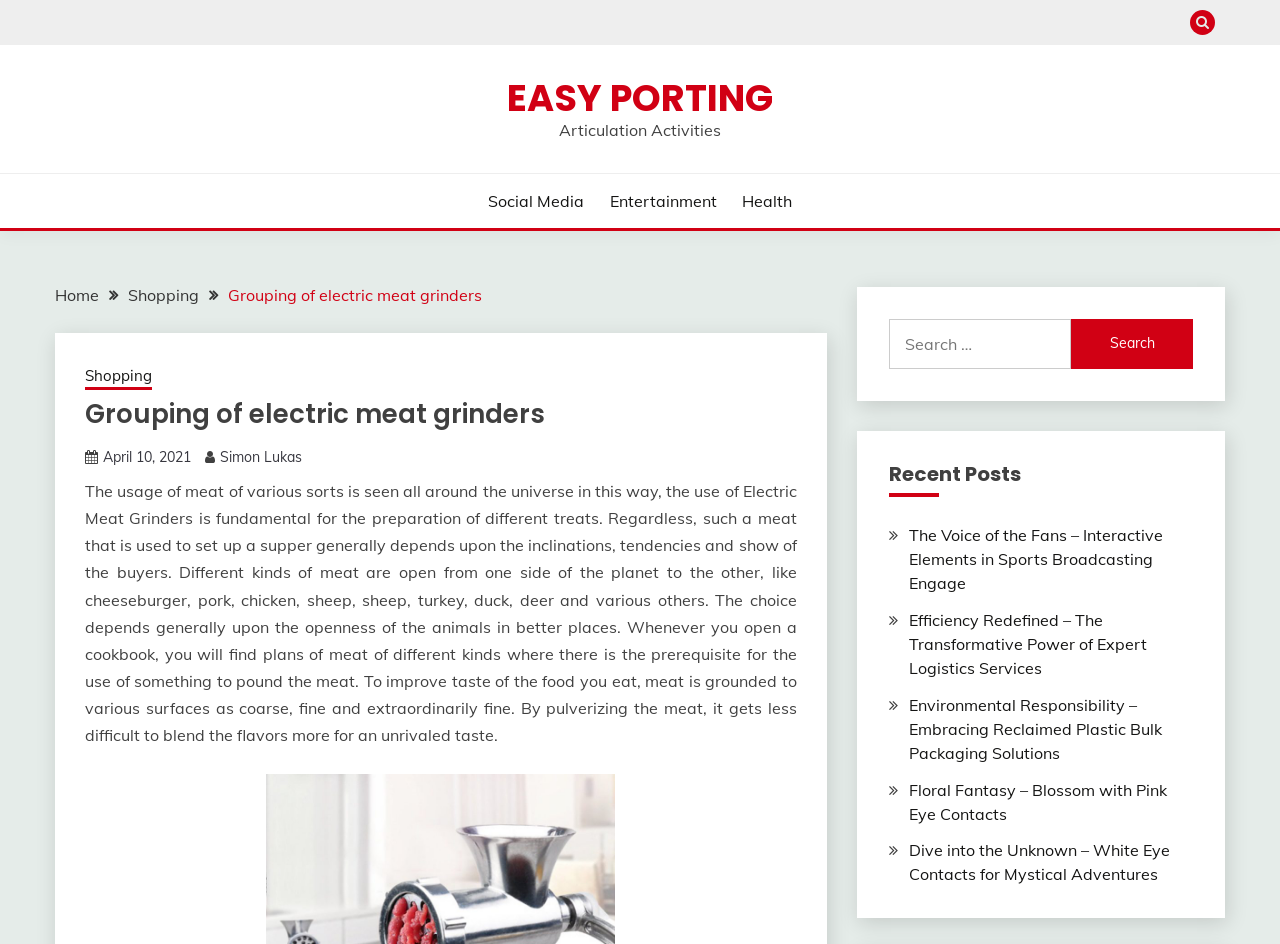Identify and provide the bounding box coordinates of the UI element described: "April 10, 2021April 11, 2021". The coordinates should be formatted as [left, top, right, bottom], with each number being a float between 0 and 1.

[0.08, 0.474, 0.149, 0.493]